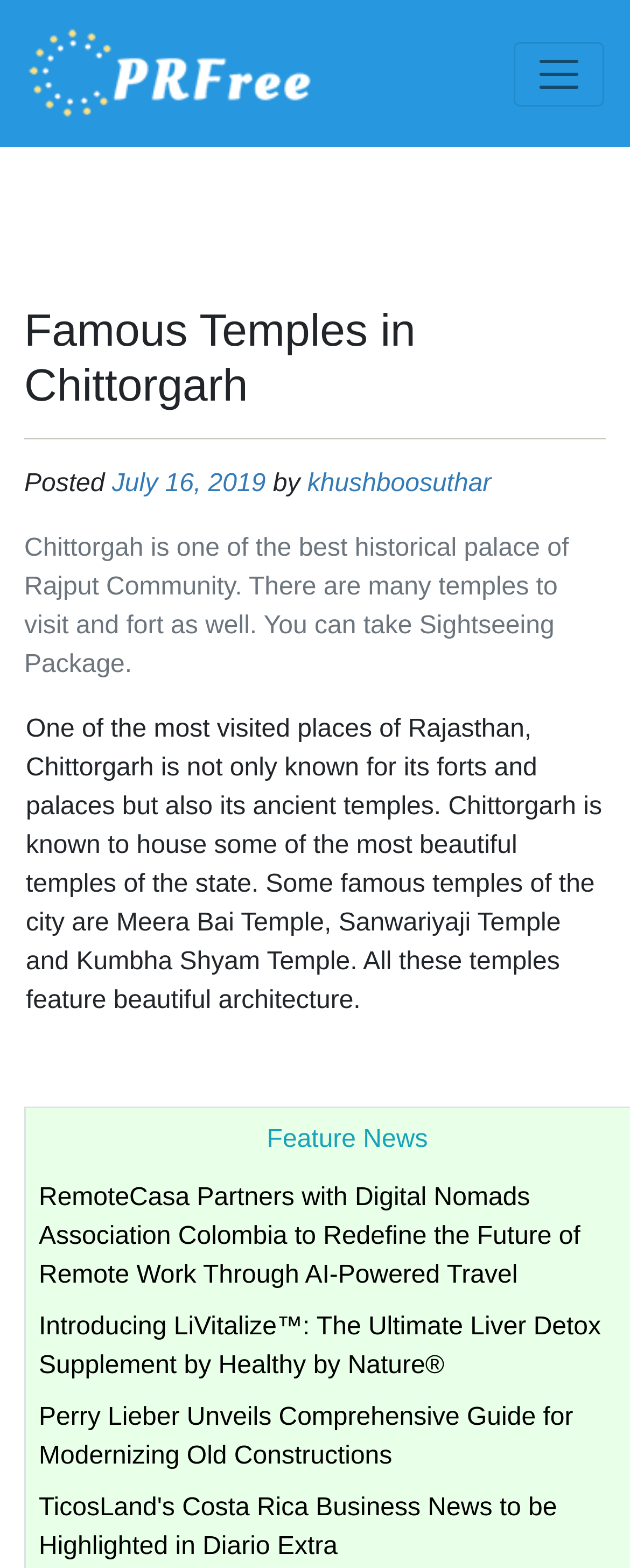Provide the bounding box coordinates for the UI element that is described as: "July 16, 2019".

[0.178, 0.3, 0.422, 0.318]